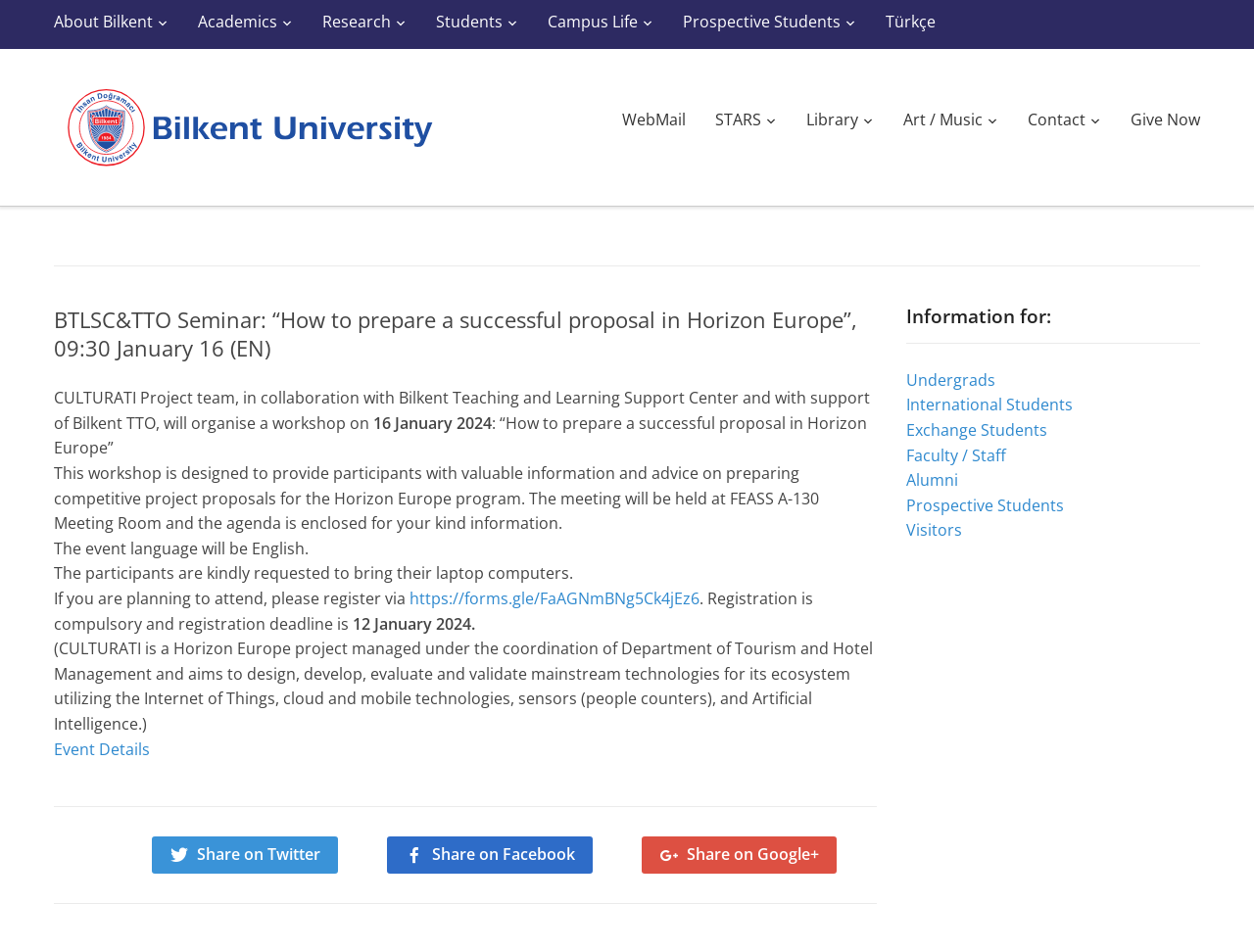Given the element description: "Share on Facebook", predict the bounding box coordinates of the UI element it refers to, using four float numbers between 0 and 1, i.e., [left, top, right, bottom].

[0.309, 0.879, 0.473, 0.917]